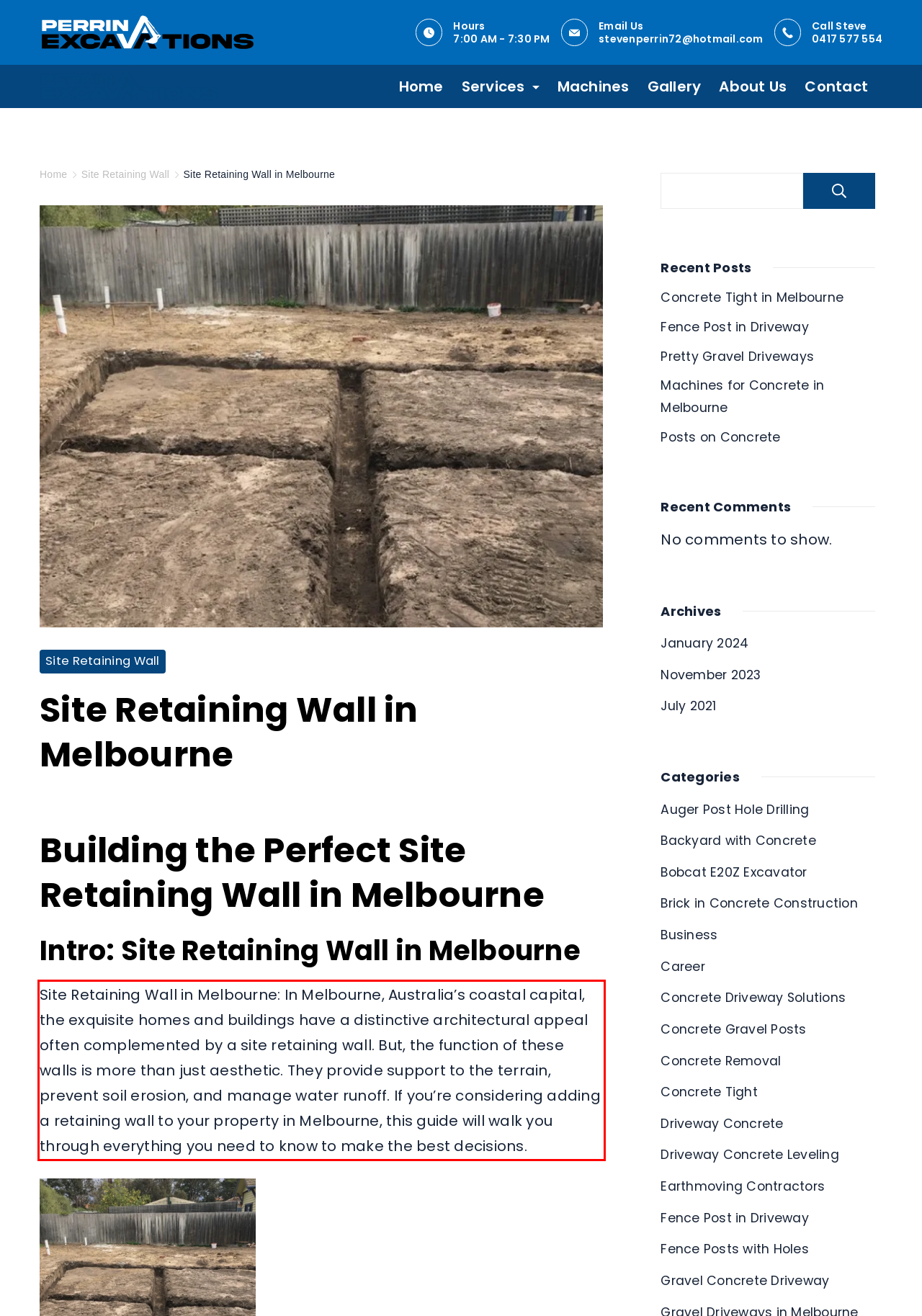Review the screenshot of the webpage and recognize the text inside the red rectangle bounding box. Provide the extracted text content.

Site Retaining Wall in Melbourne: In Melbourne, Australia’s coastal capital, the exquisite homes and buildings have a distinctive architectural appeal often complemented by a site retaining wall. But, the function of these walls is more than just aesthetic. They provide support to the terrain, prevent soil erosion, and manage water runoff. If you’re considering adding a retaining wall to your property in Melbourne, this guide will walk you through everything you need to know to make the best decisions.